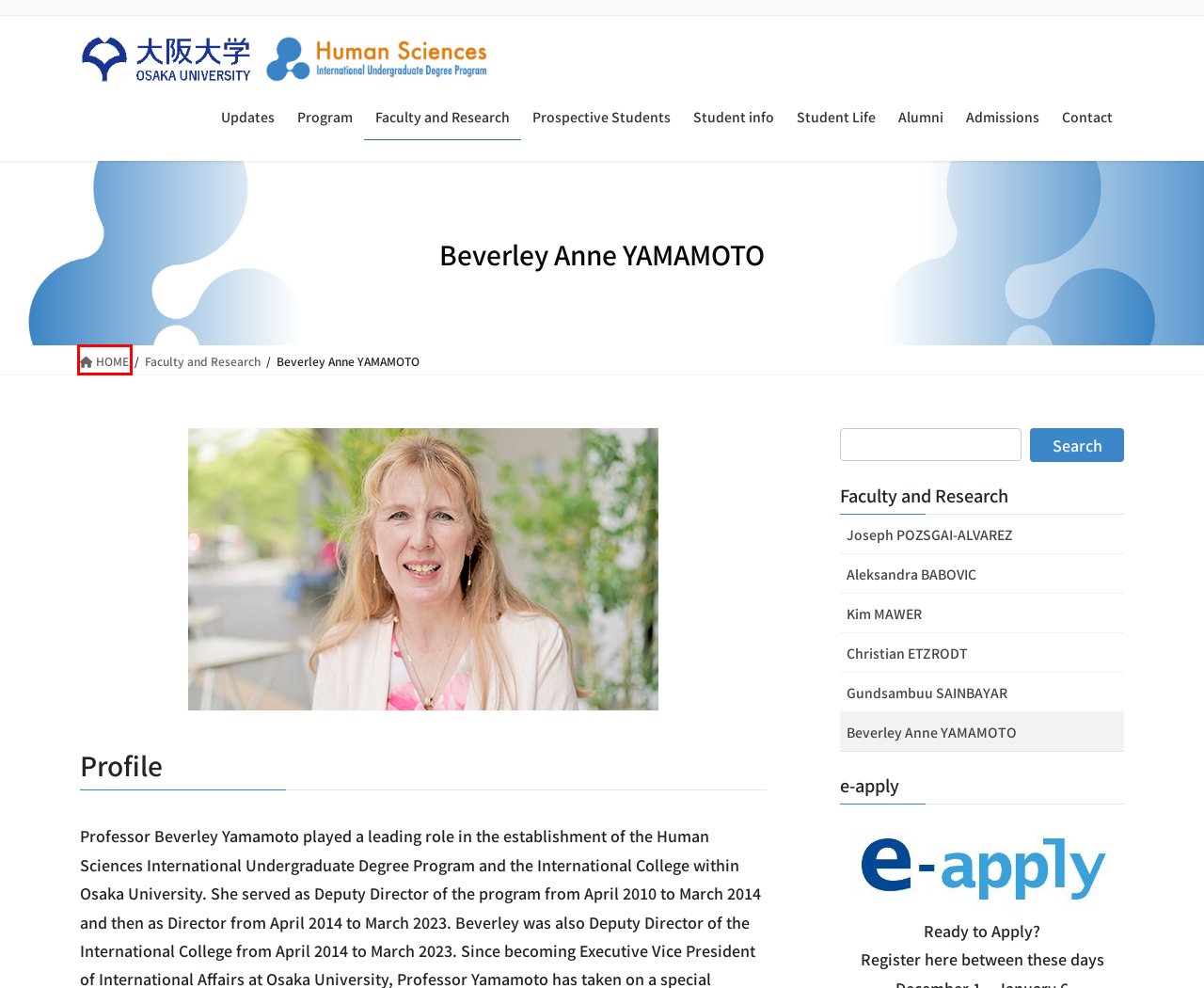Given a screenshot of a webpage with a red bounding box around an element, choose the most appropriate webpage description for the new page displayed after clicking the element within the bounding box. Here are the candidates:
A. Human Sciences | Osaka University
B. Dorm and housing information: Sheena | Student Life | Human Sciences
C. Admissions | Human Sciences
D. Prospective Students | Human Sciences
E. Alumni | Human Sciences
F. 大阪大学～International College～
G. Alumni Stories: Nam | Alumni | Human Sciences
H. Gundsambuu SAINBAYAR | Faculty and Research | Human Sciences

A